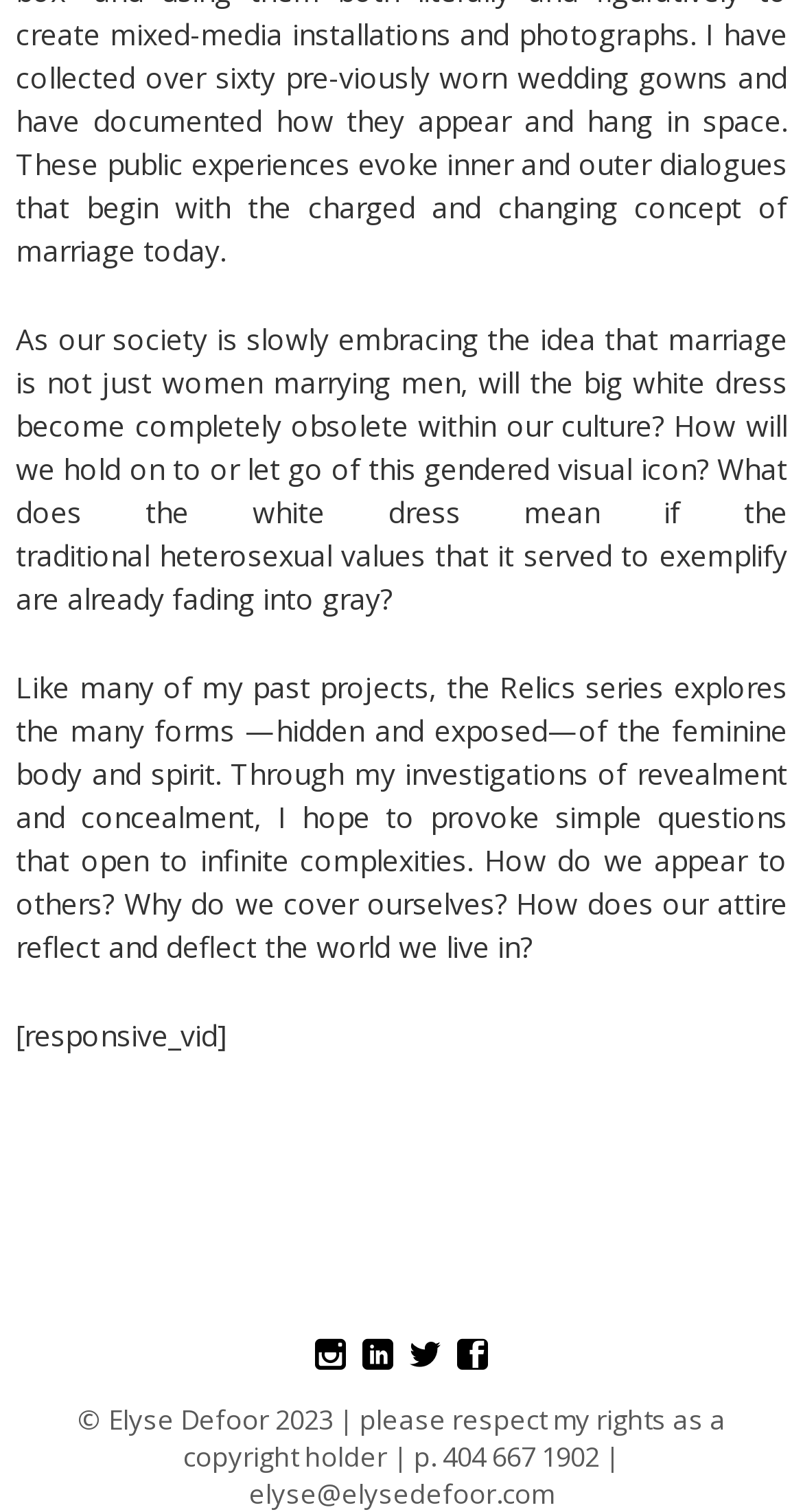Identify the bounding box coordinates for the UI element mentioned here: "p. 404 667 1902". Provide the coordinates as four float values between 0 and 1, i.e., [left, top, right, bottom].

[0.515, 0.951, 0.754, 0.976]